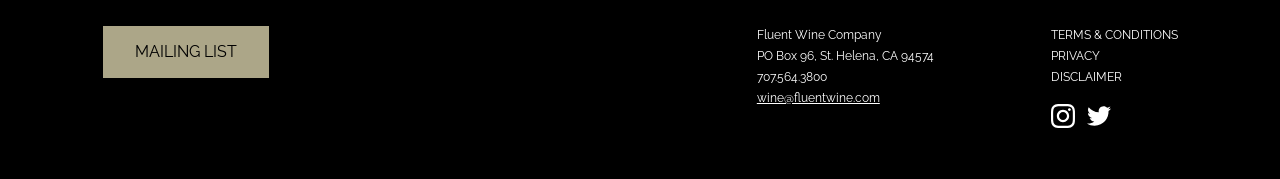What is the email address?
Kindly answer the question with as much detail as you can.

The email address can be found in the group element with the link 'wine@fluentwine.com' at coordinates [0.591, 0.507, 0.687, 0.585].